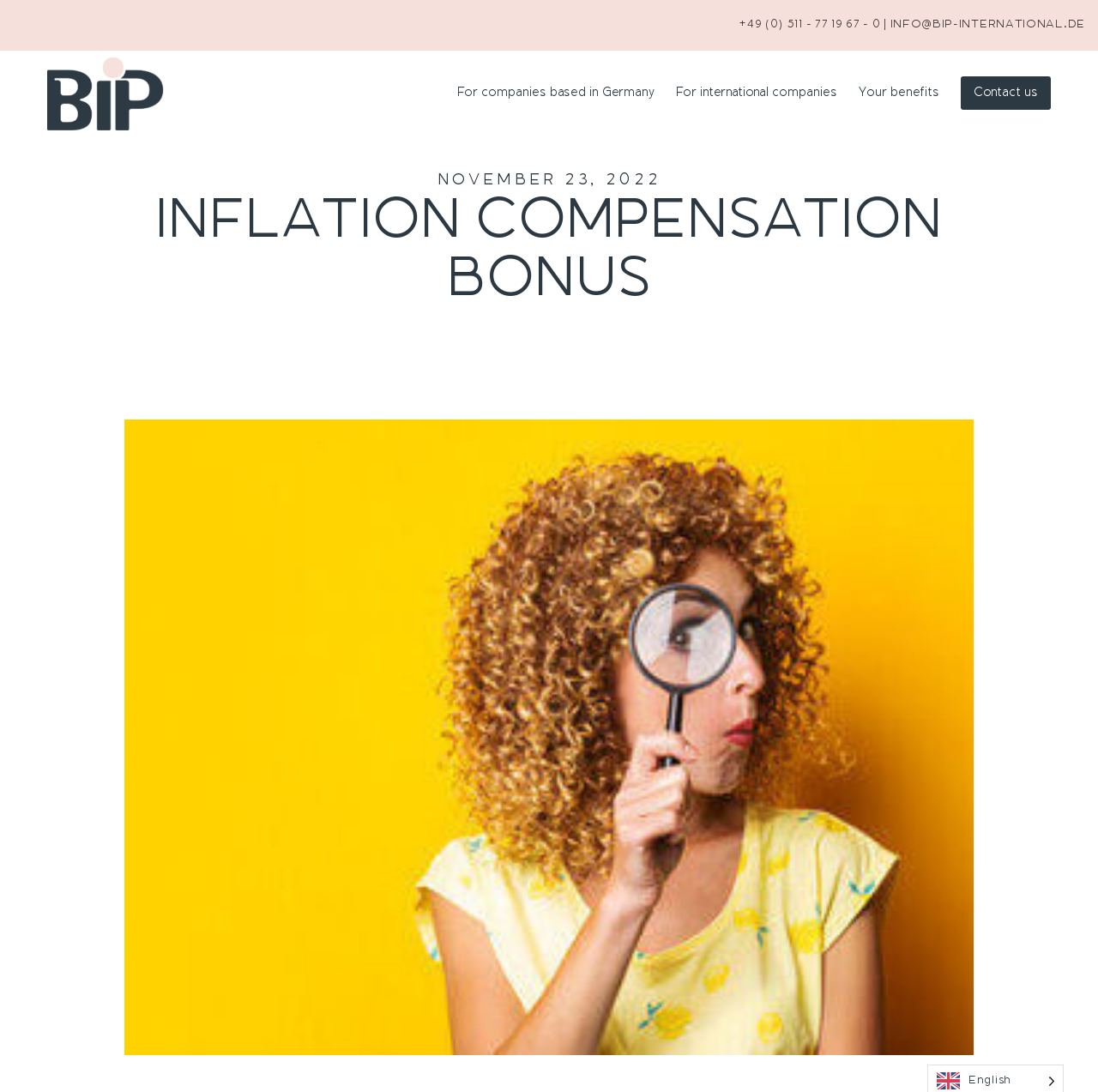Provide a brief response using a word or short phrase to this question:
What is the current date?

NOVEMBER 23, 2022